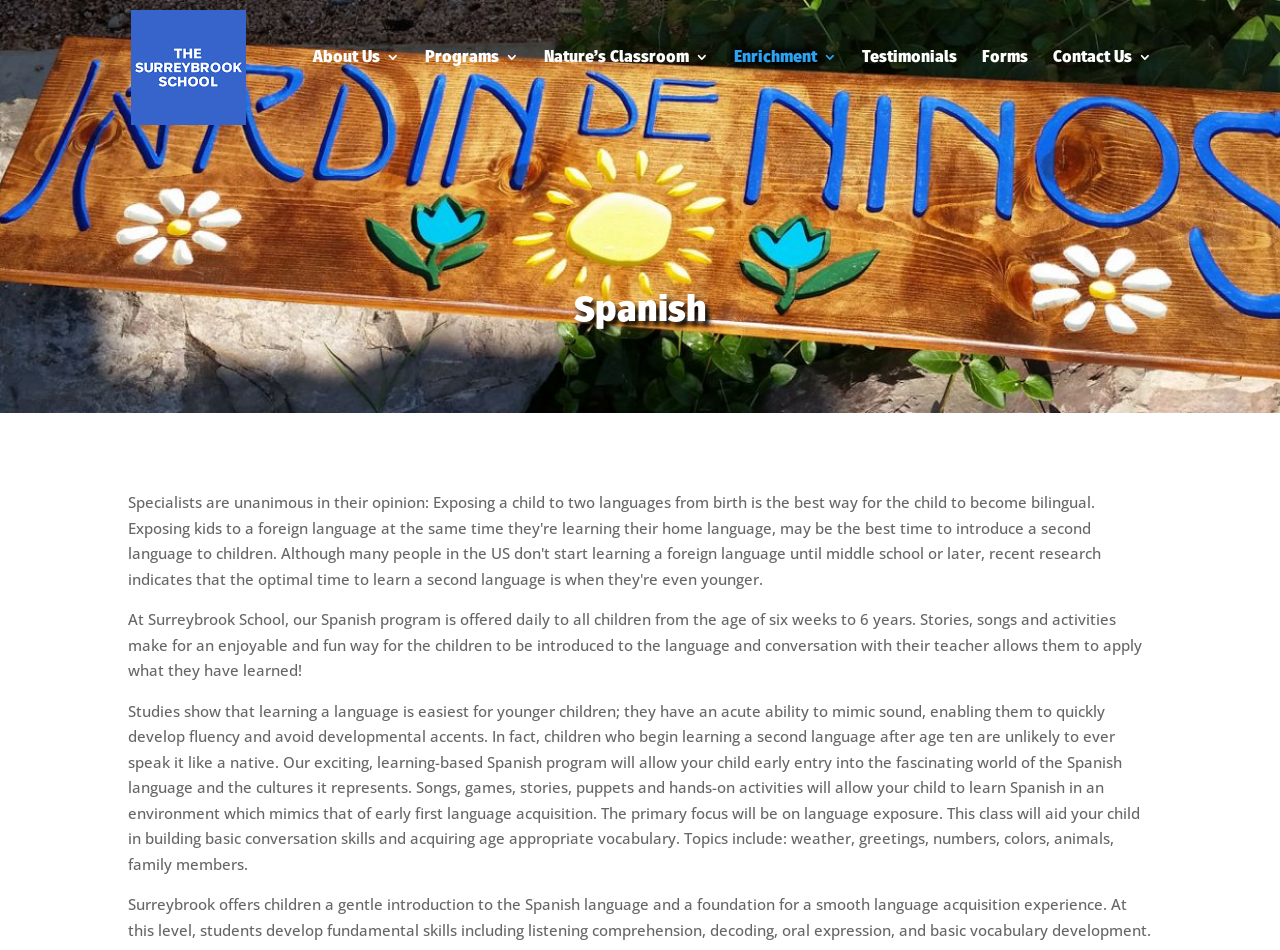Identify the bounding box coordinates of the section to be clicked to complete the task described by the following instruction: "search for something". The coordinates should be four float numbers between 0 and 1, formatted as [left, top, right, bottom].

[0.1, 0.0, 0.9, 0.001]